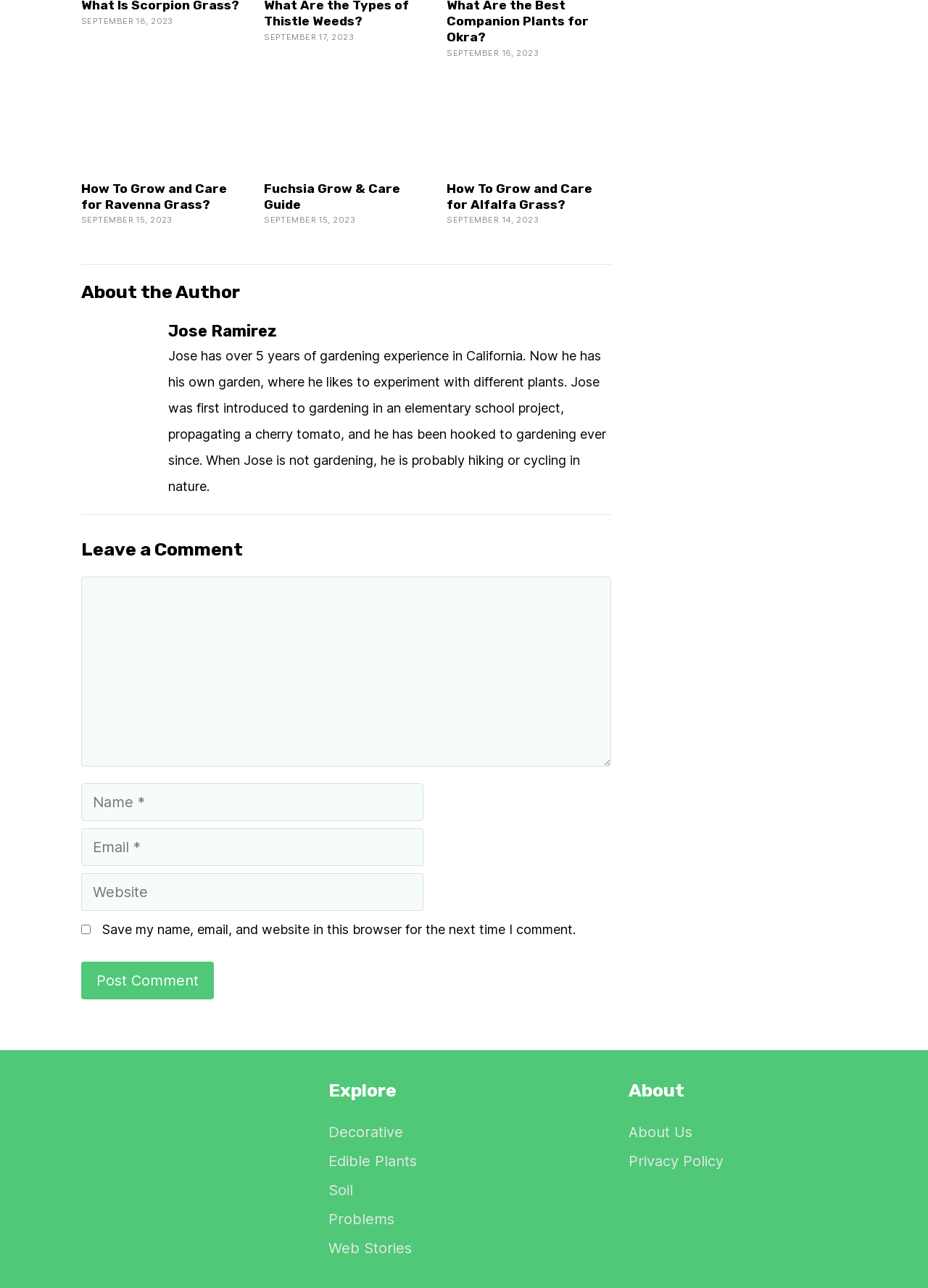What are the categories listed in the 'Explore' section?
Answer with a single word or phrase, using the screenshot for reference.

Decorative, Edible Plants, Soil, Problems, Web Stories